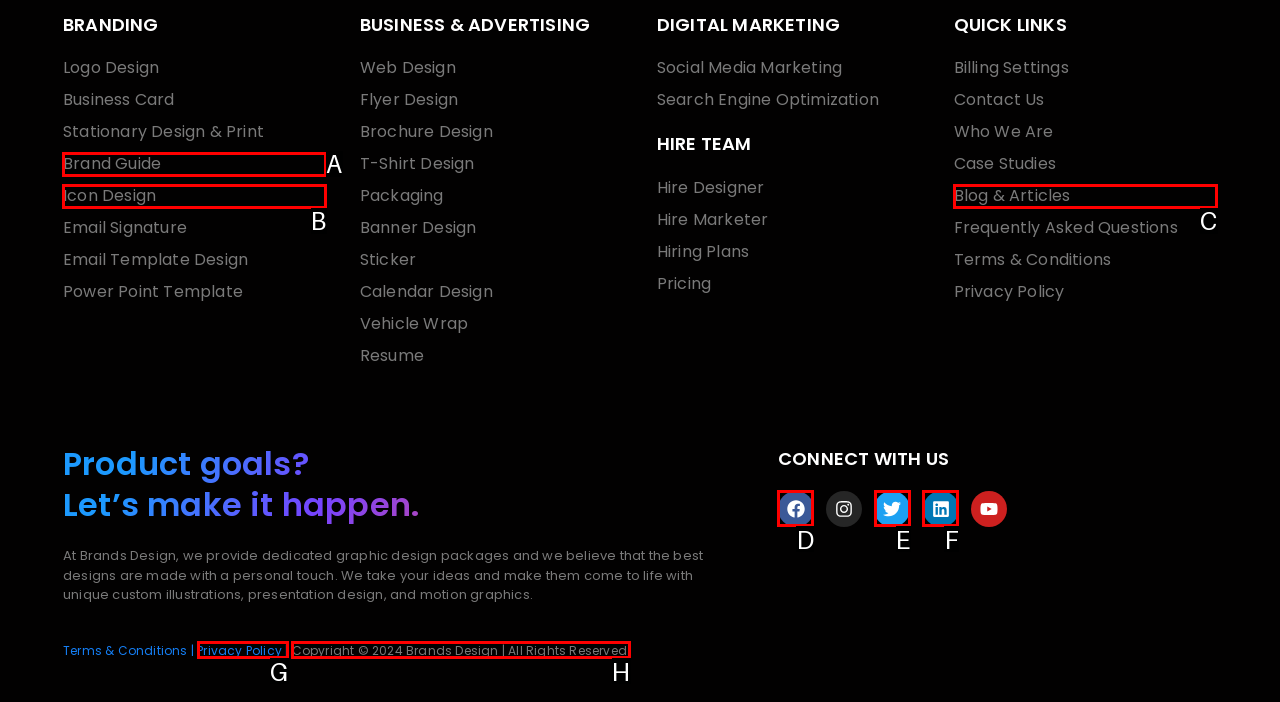Determine which HTML element matches the given description: Linkedin. Provide the corresponding option's letter directly.

F